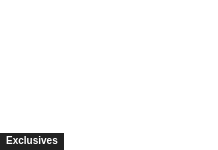Answer the question below using just one word or a short phrase: 
Where is 'Exclusives' positioned?

lower part